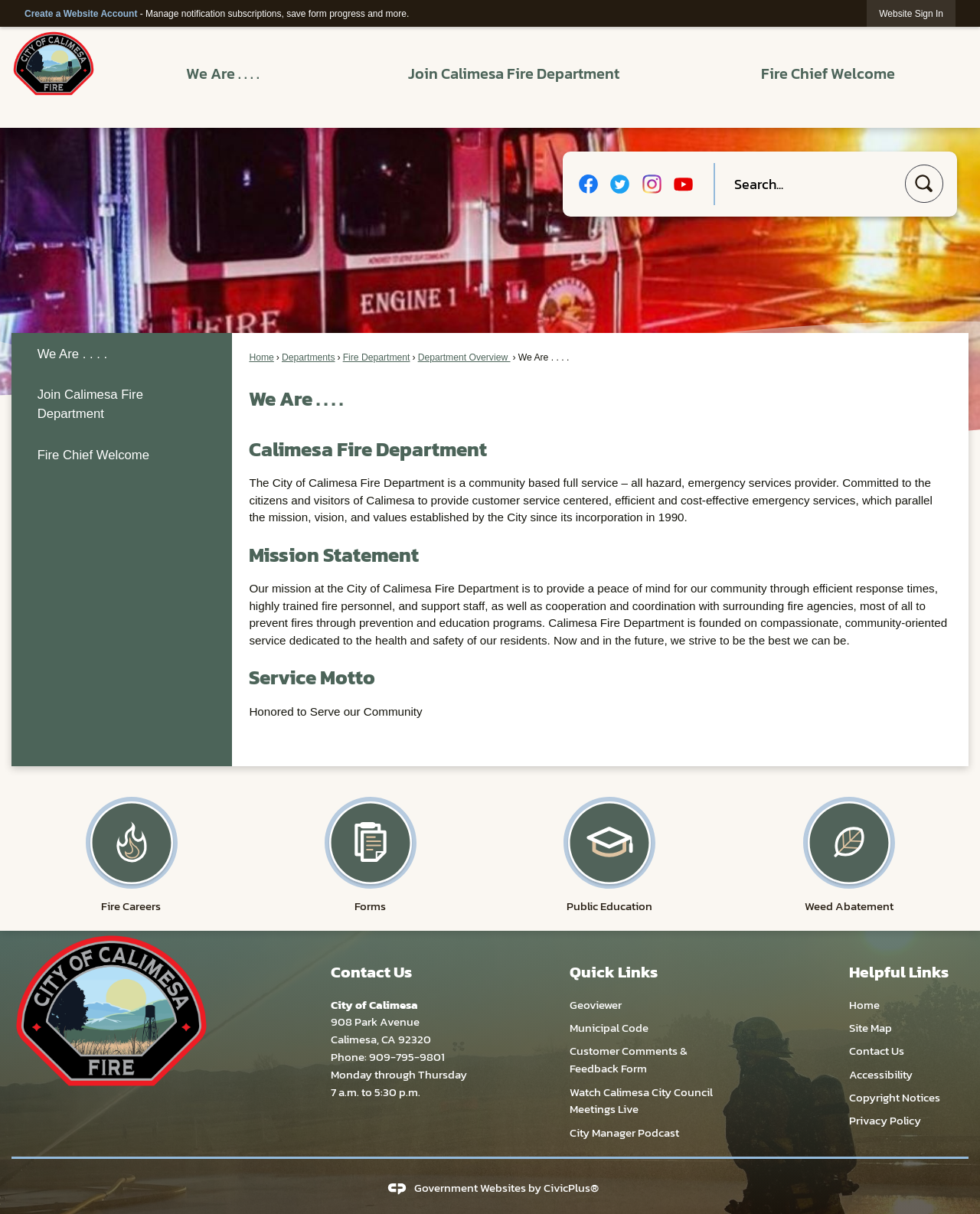Based on the element description: "parent_node: Search name="searchField" placeholder="Search..." title="Search..."", identify the bounding box coordinates for this UI element. The coordinates must be four float numbers between 0 and 1, listed as [left, top, right, bottom].

[0.728, 0.134, 0.964, 0.169]